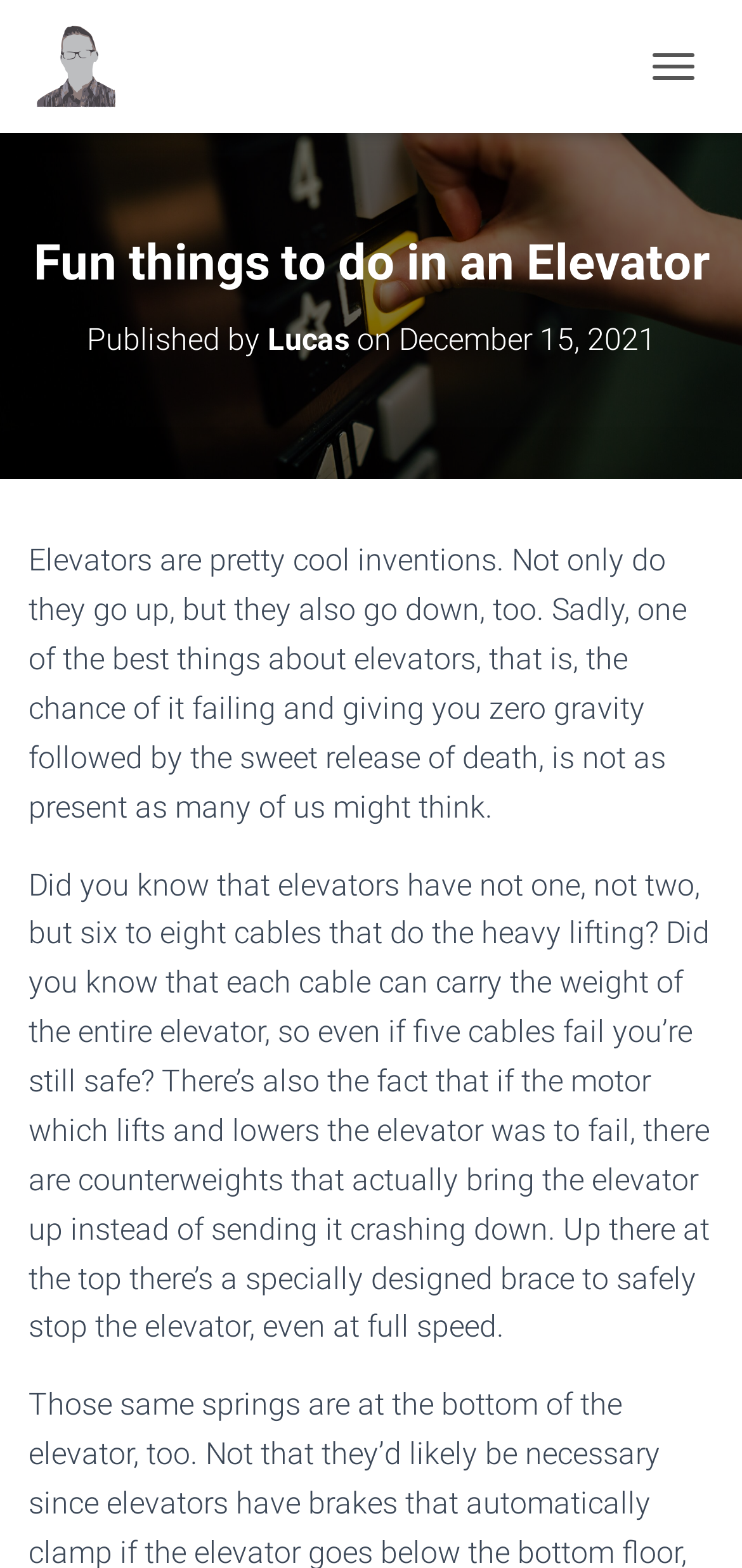Determine the bounding box coordinates for the UI element described. Format the coordinates as (top-left x, top-left y, bottom-right x, bottom-right y) and ensure all values are between 0 and 1. Element description: title="Lucas Elliott"

[0.038, 0.012, 0.205, 0.073]